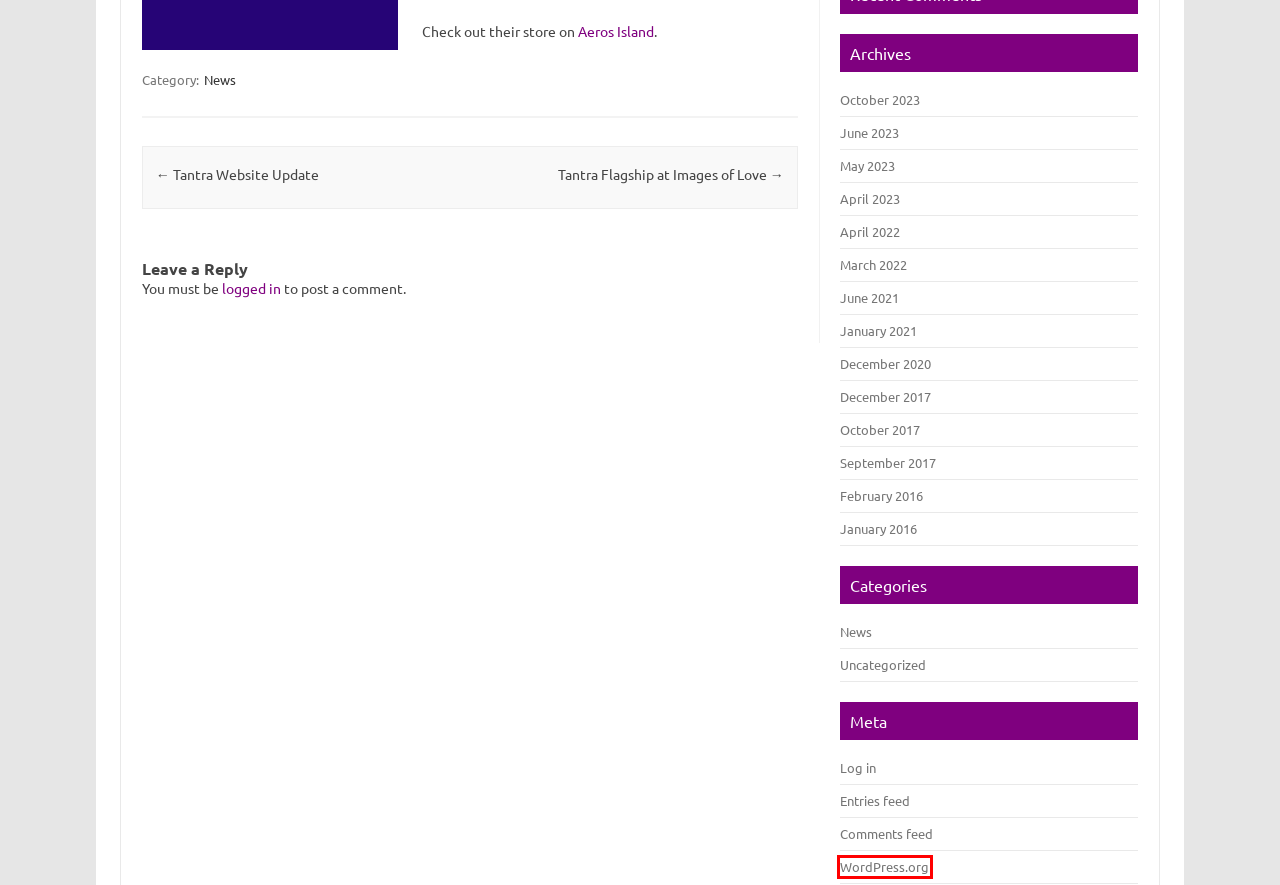You are provided a screenshot of a webpage featuring a red bounding box around a UI element. Choose the webpage description that most accurately represents the new webpage after clicking the element within the red bounding box. Here are the candidates:
A. December 2020 – Tantra
B. December 2017 – Tantra
C. Tantra Website Update – Tantra
D. September 2017 – Tantra
E. Second Life Maps | Aeros Island
F. Blog Tool, Publishing Platform, and CMS – WordPress.org
G. May 2023 – Tantra
H. January 2021 – Tantra

F